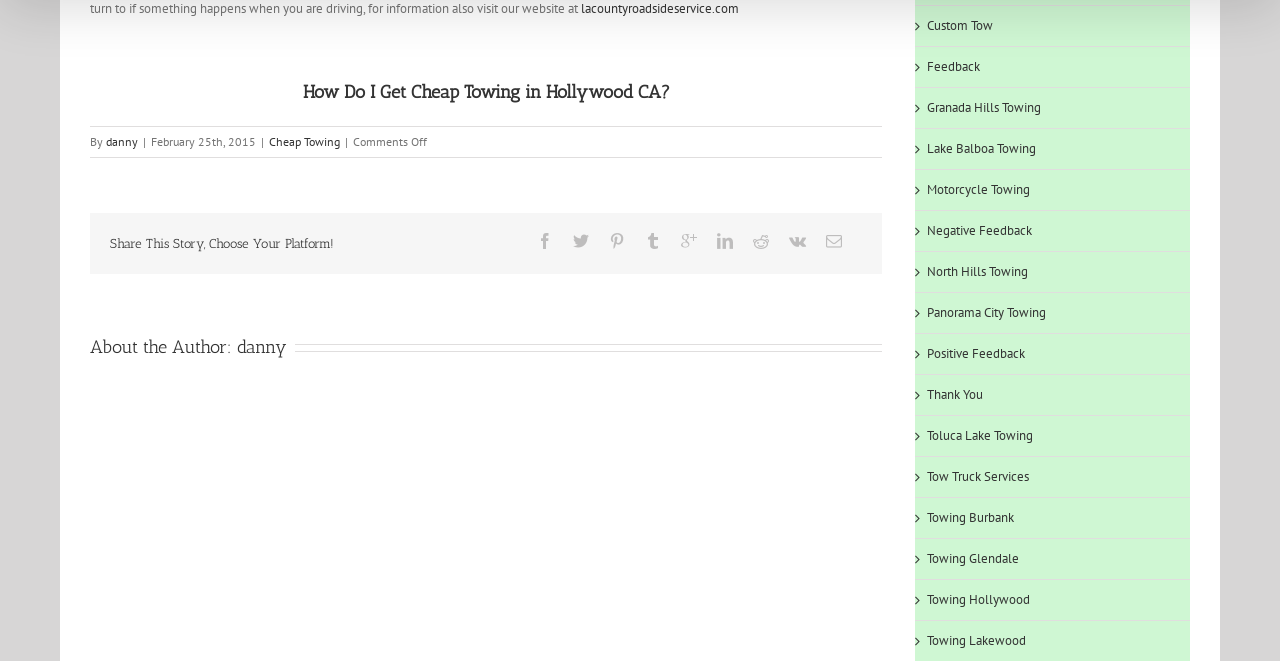What is the purpose of the table at the bottom of the webpage?
Based on the image, answer the question with as much detail as possible.

The table at the bottom of the webpage contains links with icons representing different social media platforms, indicating that it is a sharing options table, allowing users to share the article on various platforms.